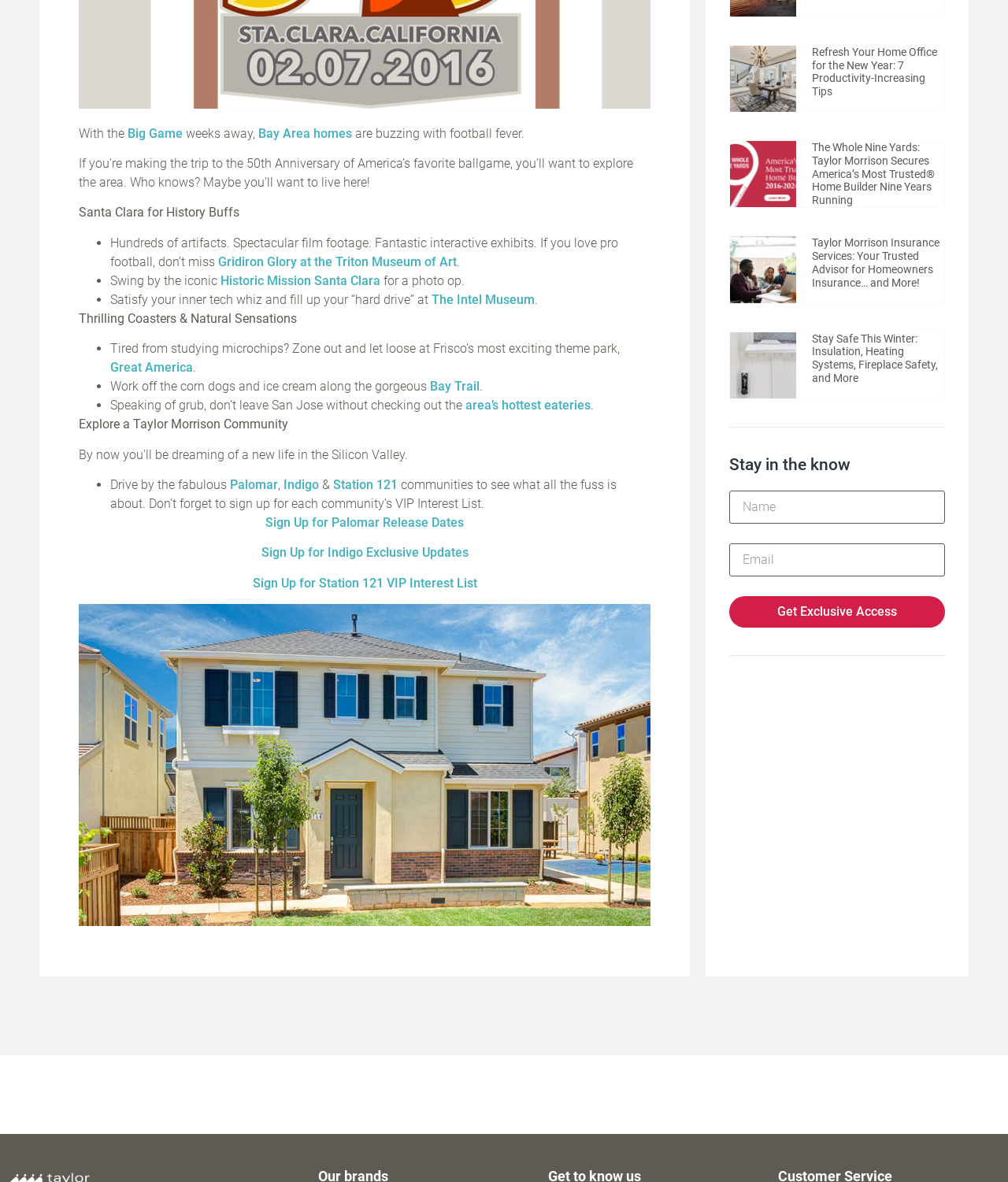Using the provided element description: "Indigo", identify the bounding box coordinates. The coordinates should be four floats between 0 and 1 in the order [left, top, right, bottom].

[0.281, 0.404, 0.316, 0.416]